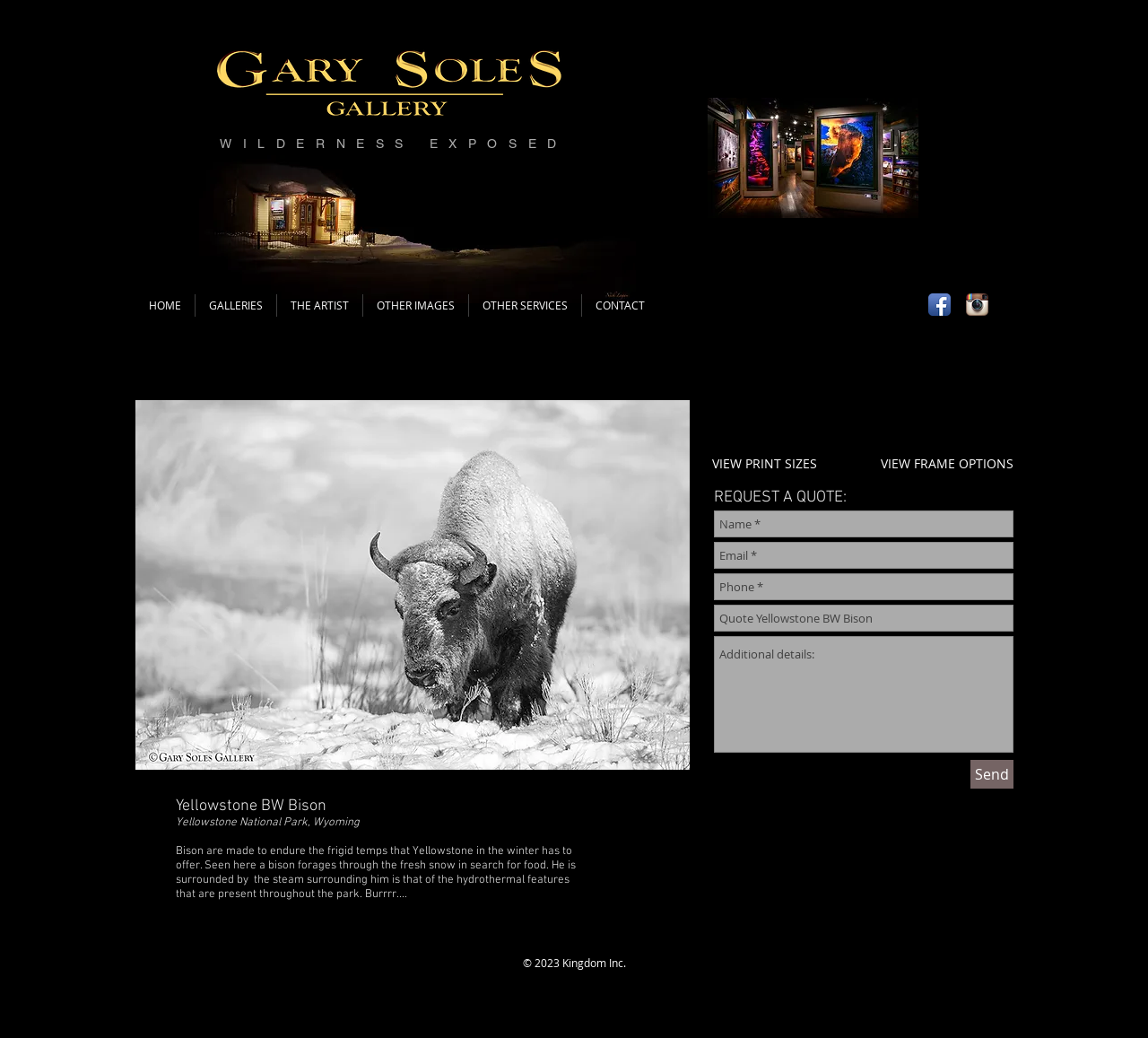Given the webpage screenshot, identify the bounding box of the UI element that matches this description: "Send".

[0.845, 0.732, 0.883, 0.76]